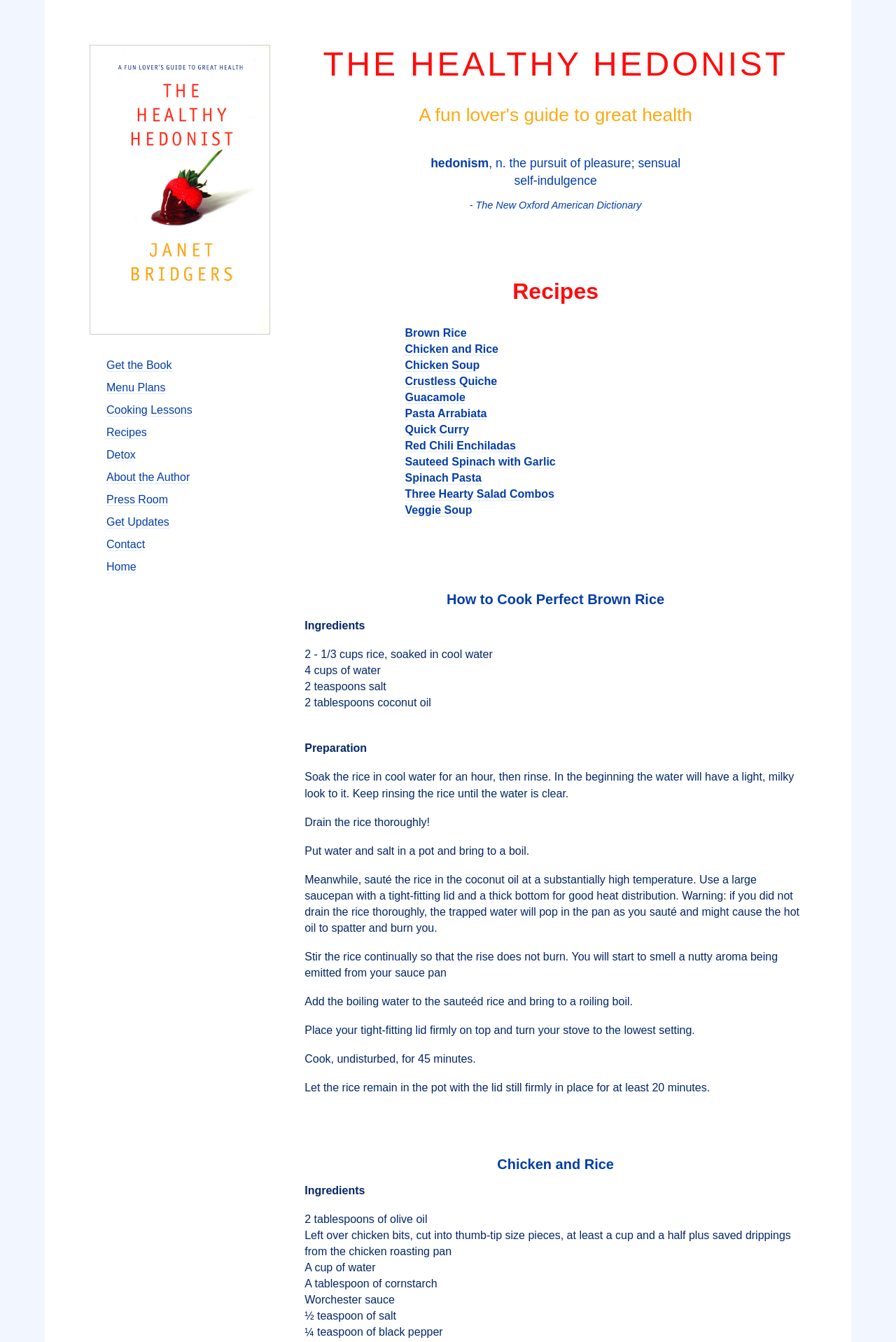Find the bounding box coordinates of the element you need to click on to perform this action: 'Click on 'Brown Rice''. The coordinates should be represented by four float values between 0 and 1, in the format [left, top, right, bottom].

[0.452, 0.244, 0.521, 0.253]